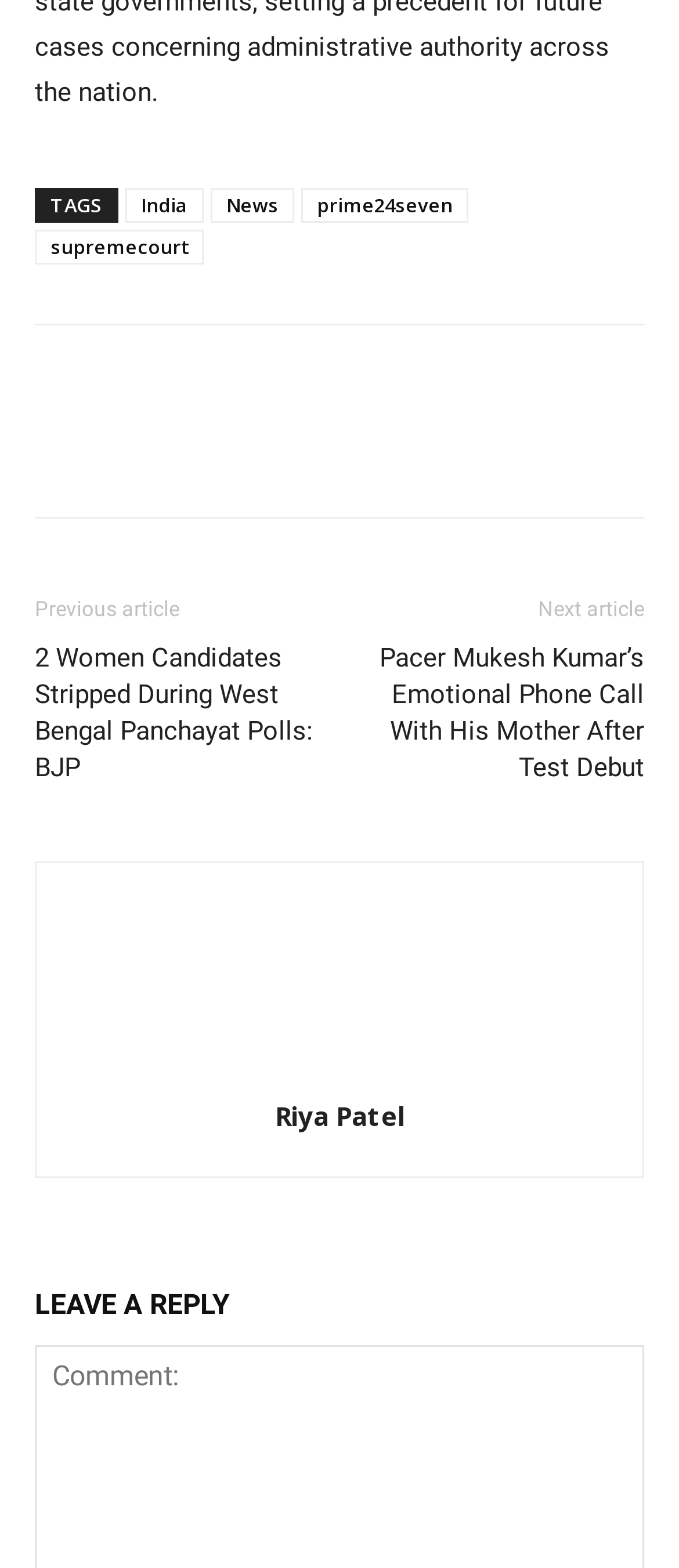Please identify the bounding box coordinates of the area that needs to be clicked to follow this instruction: "Click on the 'supremecourt' link".

[0.051, 0.147, 0.3, 0.169]